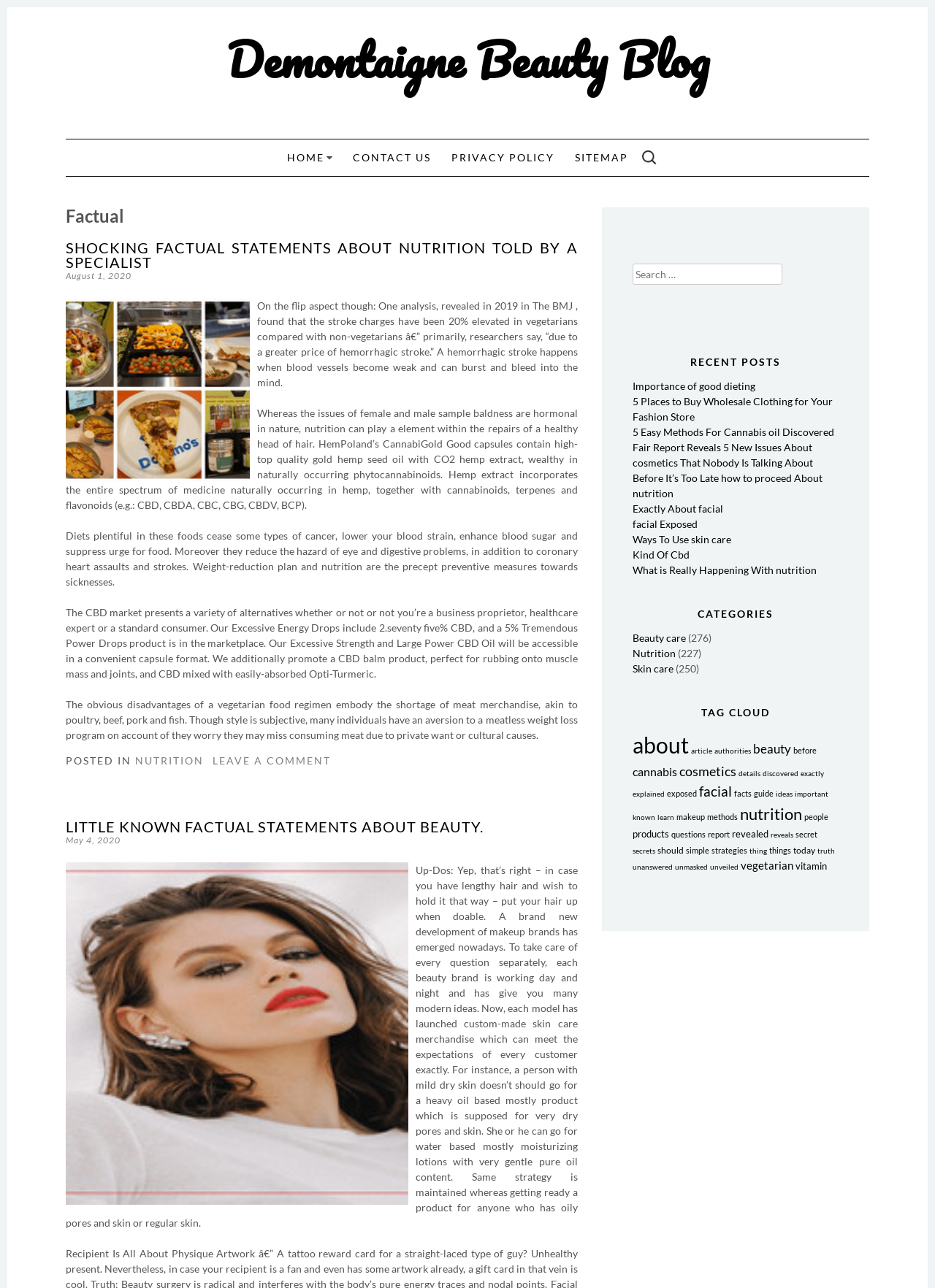Generate the main heading text from the webpage.

Demontaigne Beauty Blog